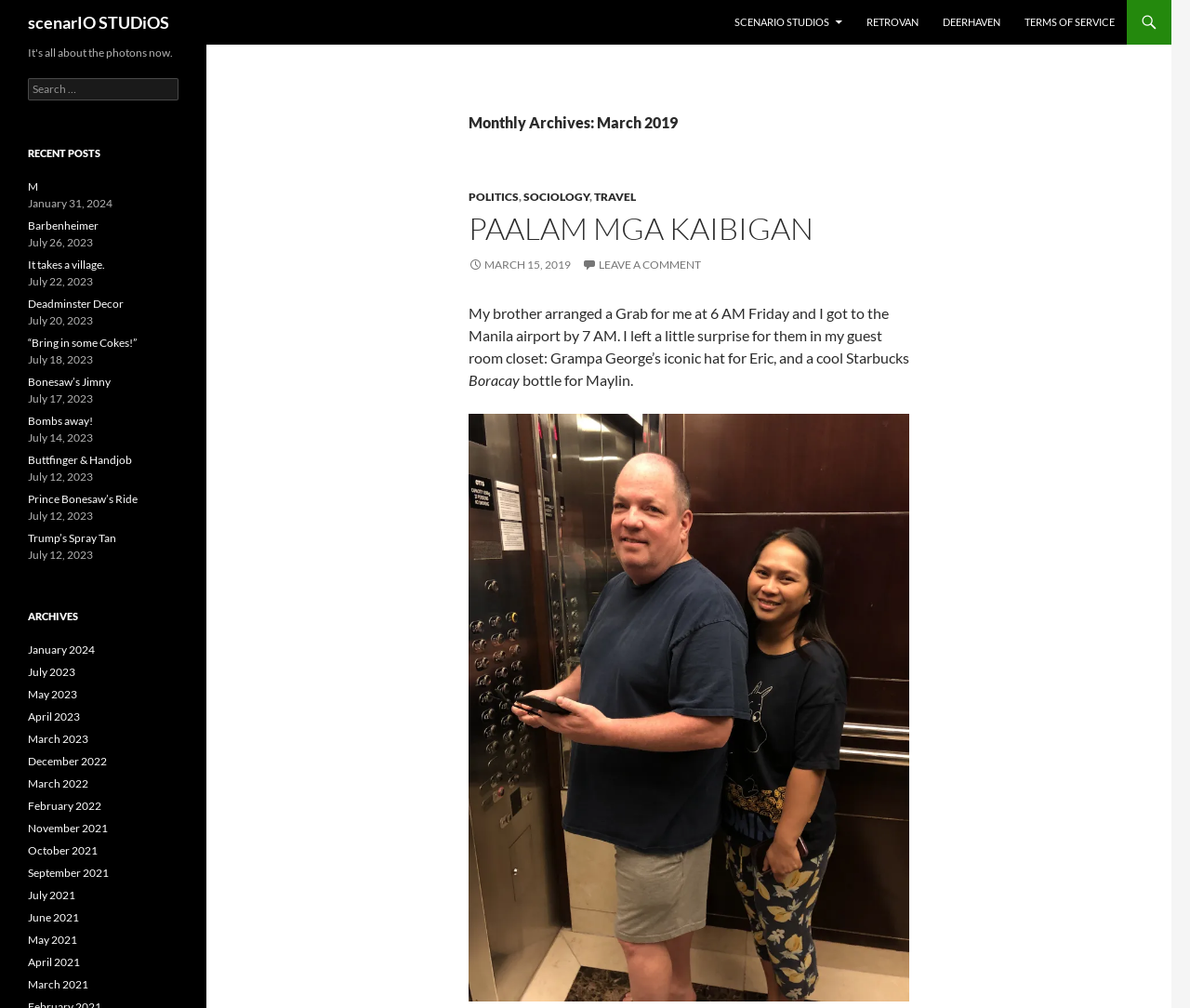What is the name of the website?
Based on the visual, give a brief answer using one word or a short phrase.

scenarIO STUDiOS